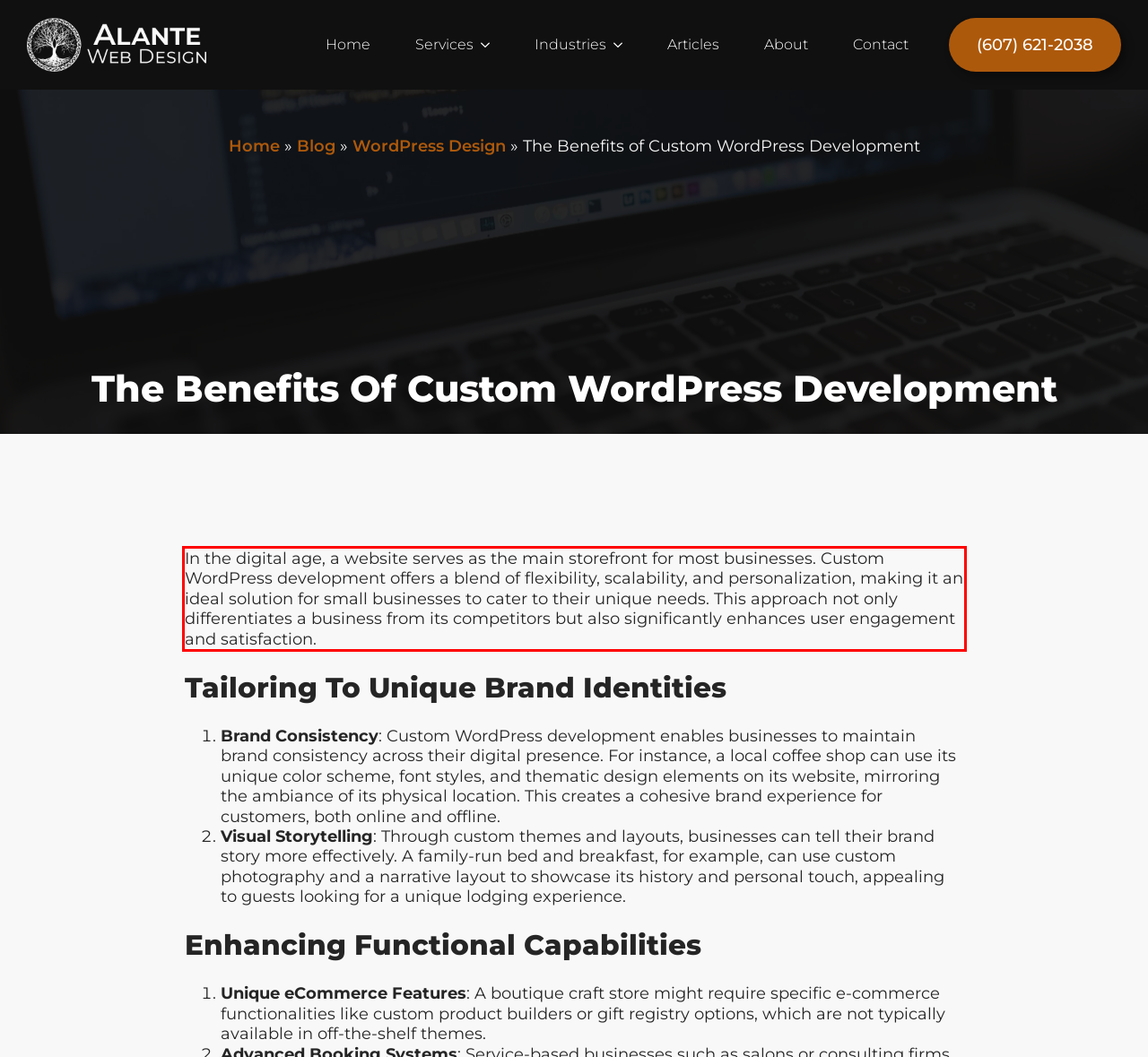Examine the webpage screenshot, find the red bounding box, and extract the text content within this marked area.

In the digital age, a website serves as the main storefront for most businesses. Custom WordPress development offers a blend of flexibility, scalability, and personalization, making it an ideal solution for small businesses to cater to their unique needs. This approach not only differentiates a business from its competitors but also significantly enhances user engagement and satisfaction.